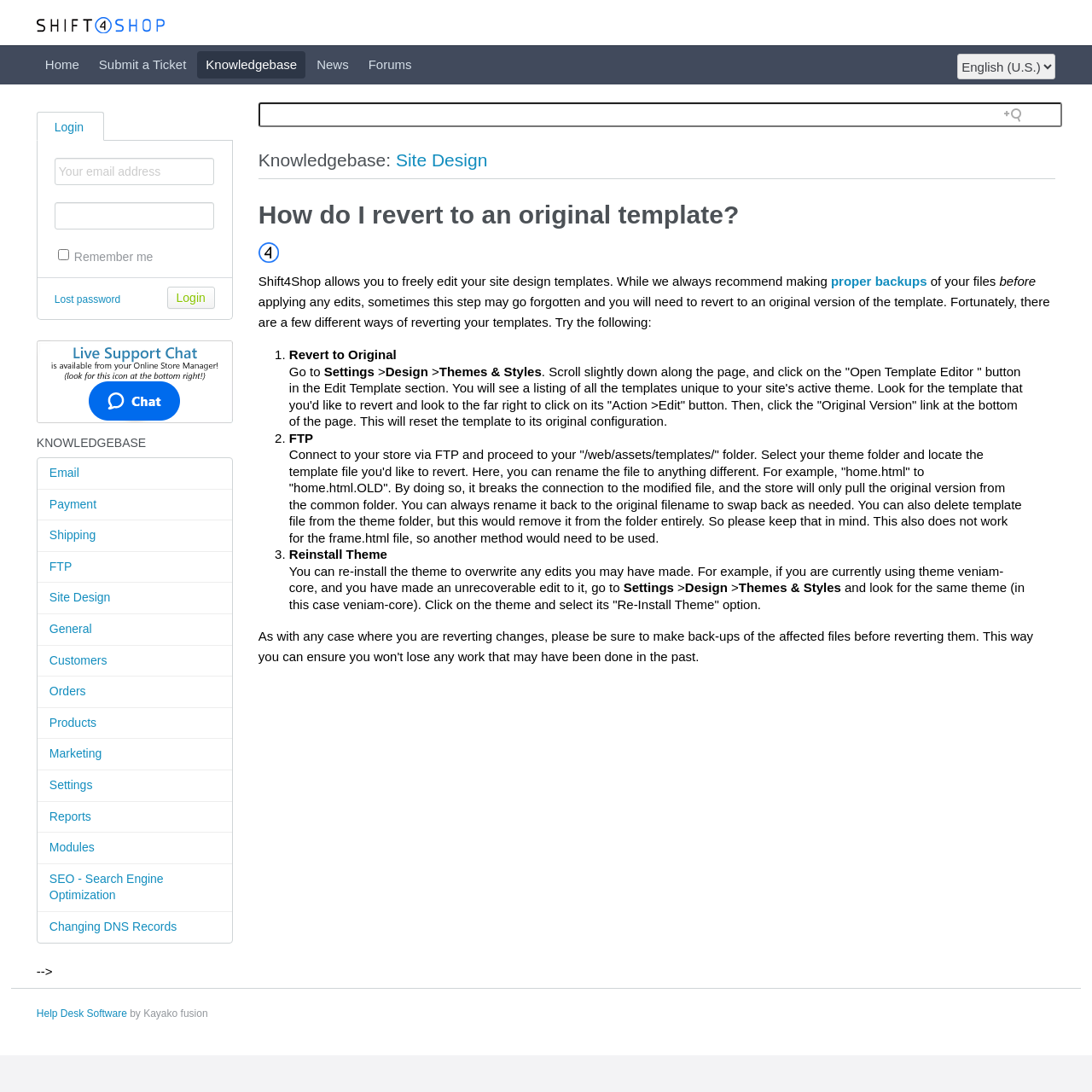What is the main heading of this webpage? Please extract and provide it.

How do I revert to an original template?